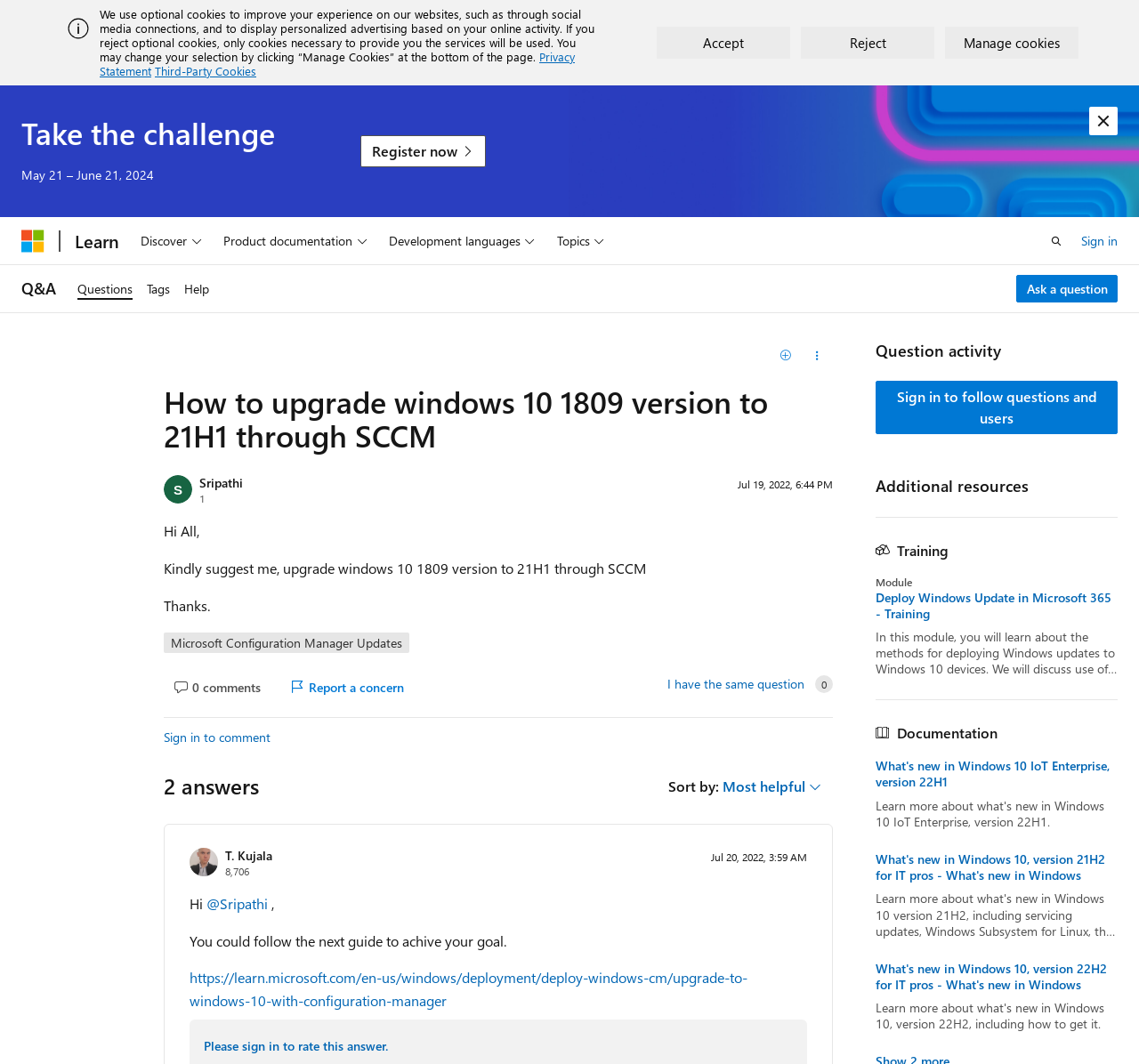Determine the bounding box coordinates of the section I need to click to execute the following instruction: "Sign in". Provide the coordinates as four float numbers between 0 and 1, i.e., [left, top, right, bottom].

[0.949, 0.215, 0.981, 0.237]